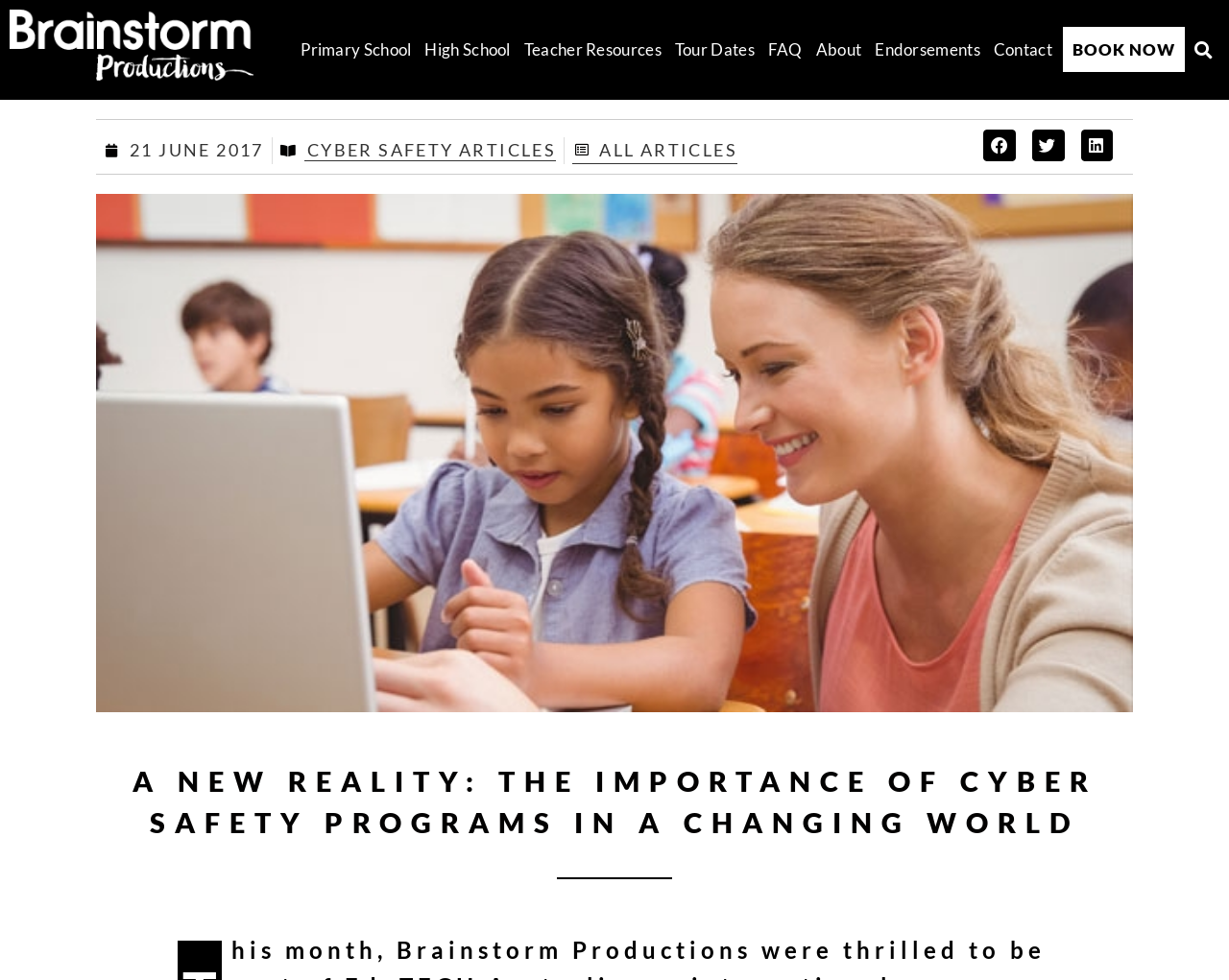What social media platforms can the article be shared on?
Answer the question with a single word or phrase derived from the image.

Facebook, Twitter, LinkedIn